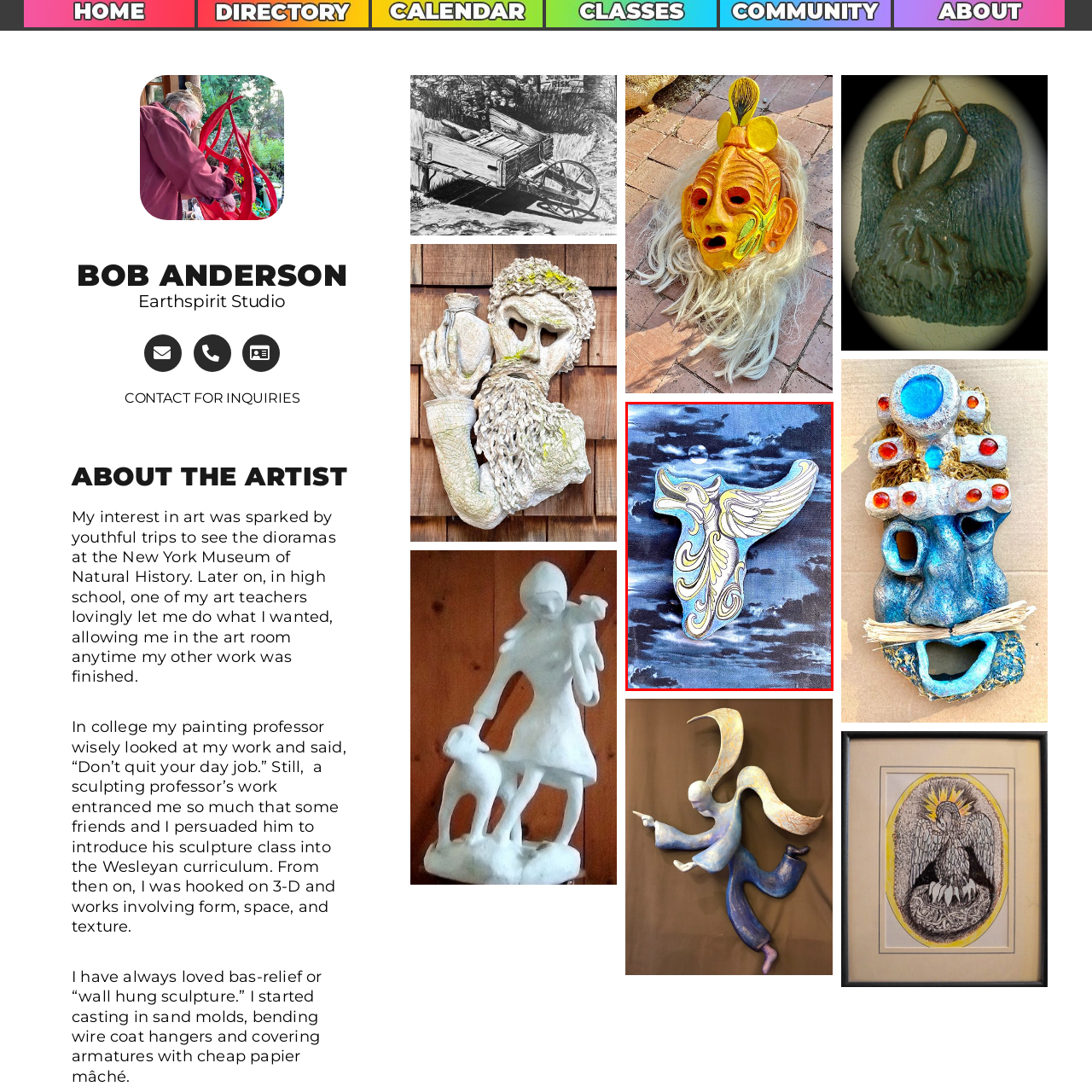Please provide a comprehensive caption for the image highlighted in the red box.

This captivating image showcases a stylized sculpture titled "Bob Anderson Lamp Post Sketch," created by artist Bob Anderson. The artwork features intricate patterns and designs that highlight the winged form of the piece, set against a dramatic backdrop of swirling blue and gray clouds. The vibrant colors and detailed embellishments evoke a sense of movement and grace, reflecting Anderson's artistic vision and expertise in three-dimensional works. The overall composition emphasizes the harmony between the sculpture and its atmospheric setting, inviting viewers to explore the connection between form, texture, and space in Anderson's artistry.